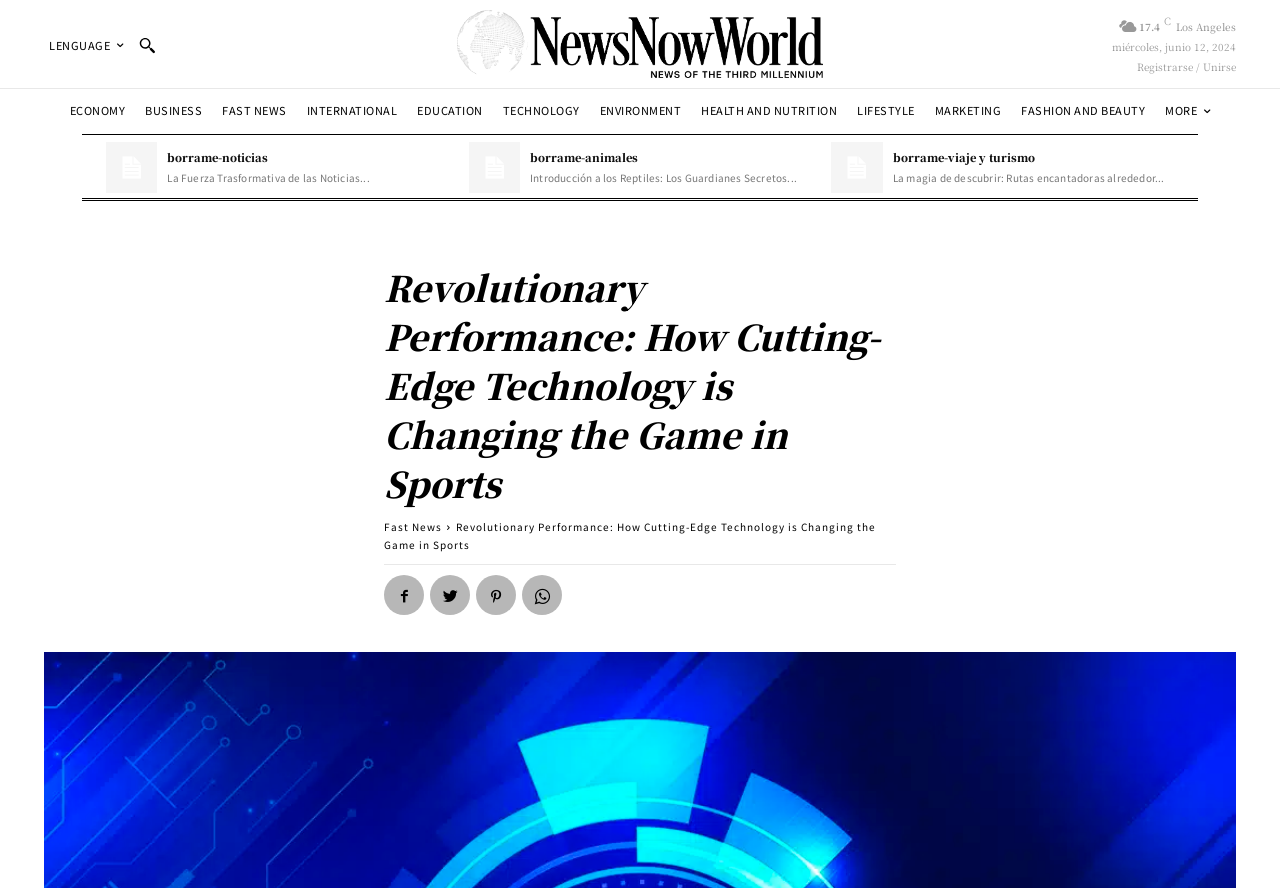Please identify the coordinates of the bounding box that should be clicked to fulfill this instruction: "Click on the Search button".

[0.1, 0.03, 0.129, 0.071]